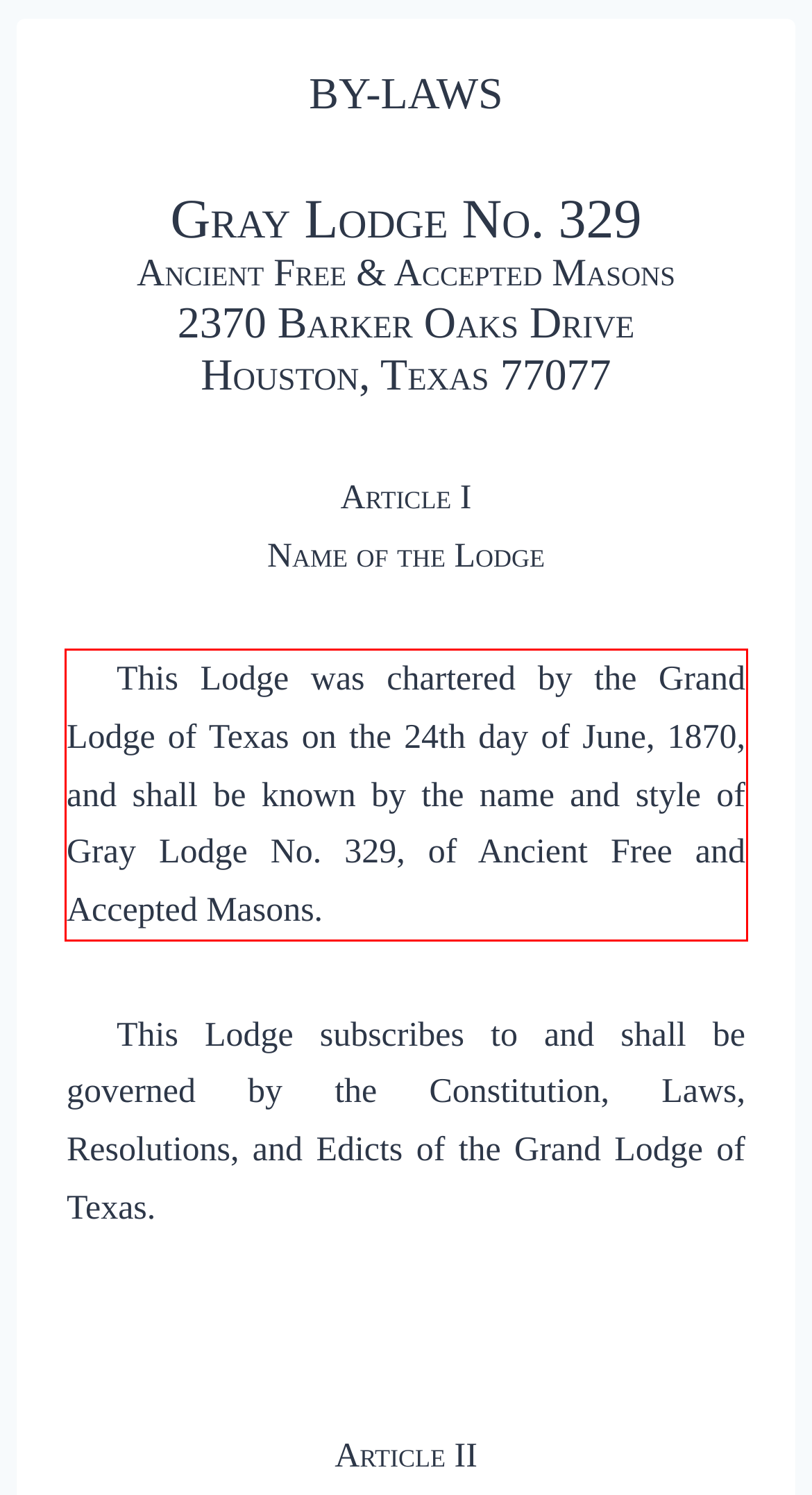Analyze the red bounding box in the provided webpage screenshot and generate the text content contained within.

This Lodge was chartered by the Grand Lodge of Texas on the 24th day of June, 1870, and shall be known by the name and style of Gray Lodge No. 329, of Ancient Free and Accepted Masons.